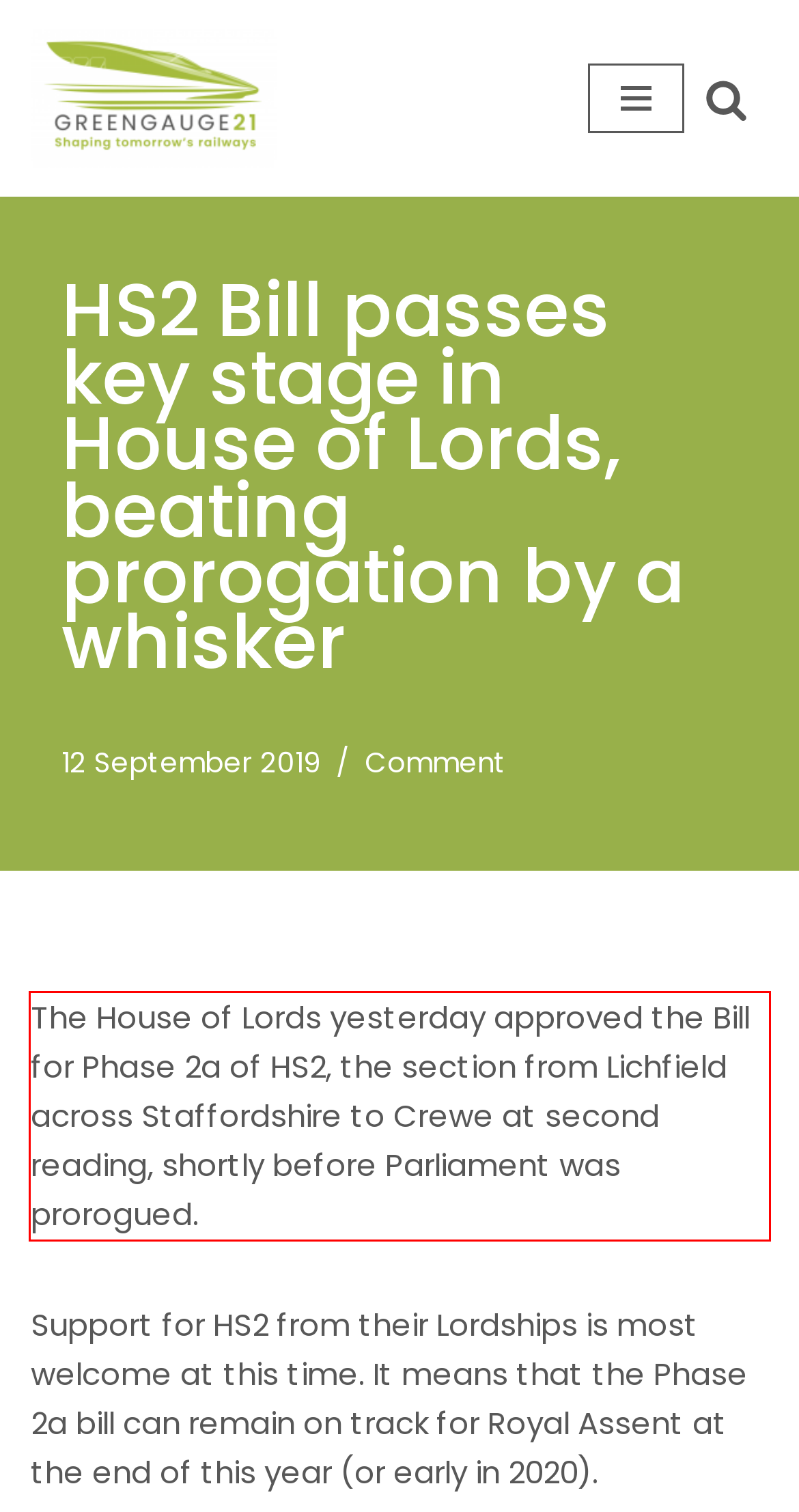Given a screenshot of a webpage, locate the red bounding box and extract the text it encloses.

The House of Lords yesterday approved the Bill for Phase 2a of HS2, the section from Lichfield across Staffordshire to Crewe at second reading, shortly before Parliament was prorogued.